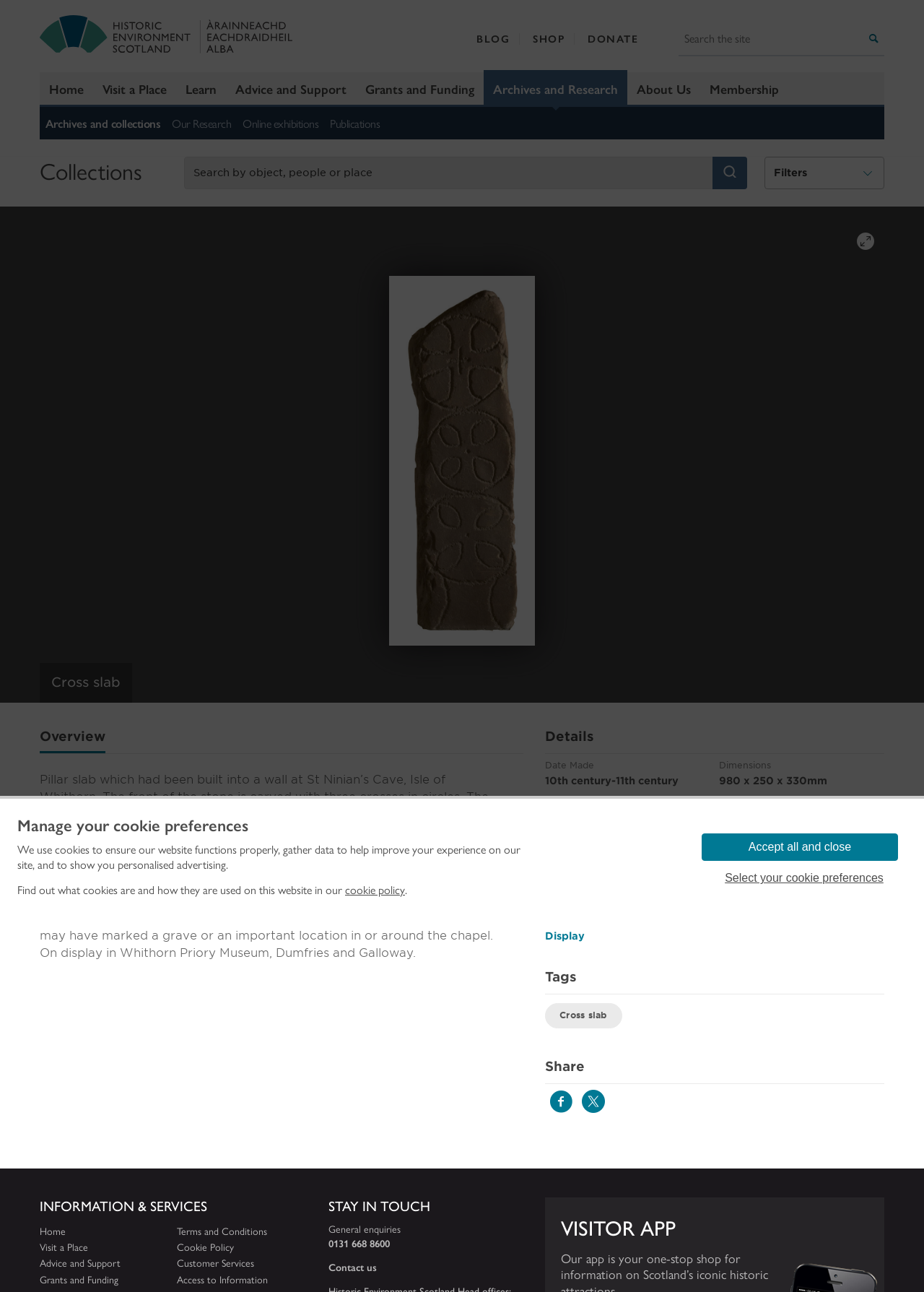Please determine the bounding box of the UI element that matches this description: Accept all and close. The coordinates should be given as (top-left x, top-left y, bottom-right x, bottom-right y), with all values between 0 and 1.

[0.759, 0.645, 0.972, 0.667]